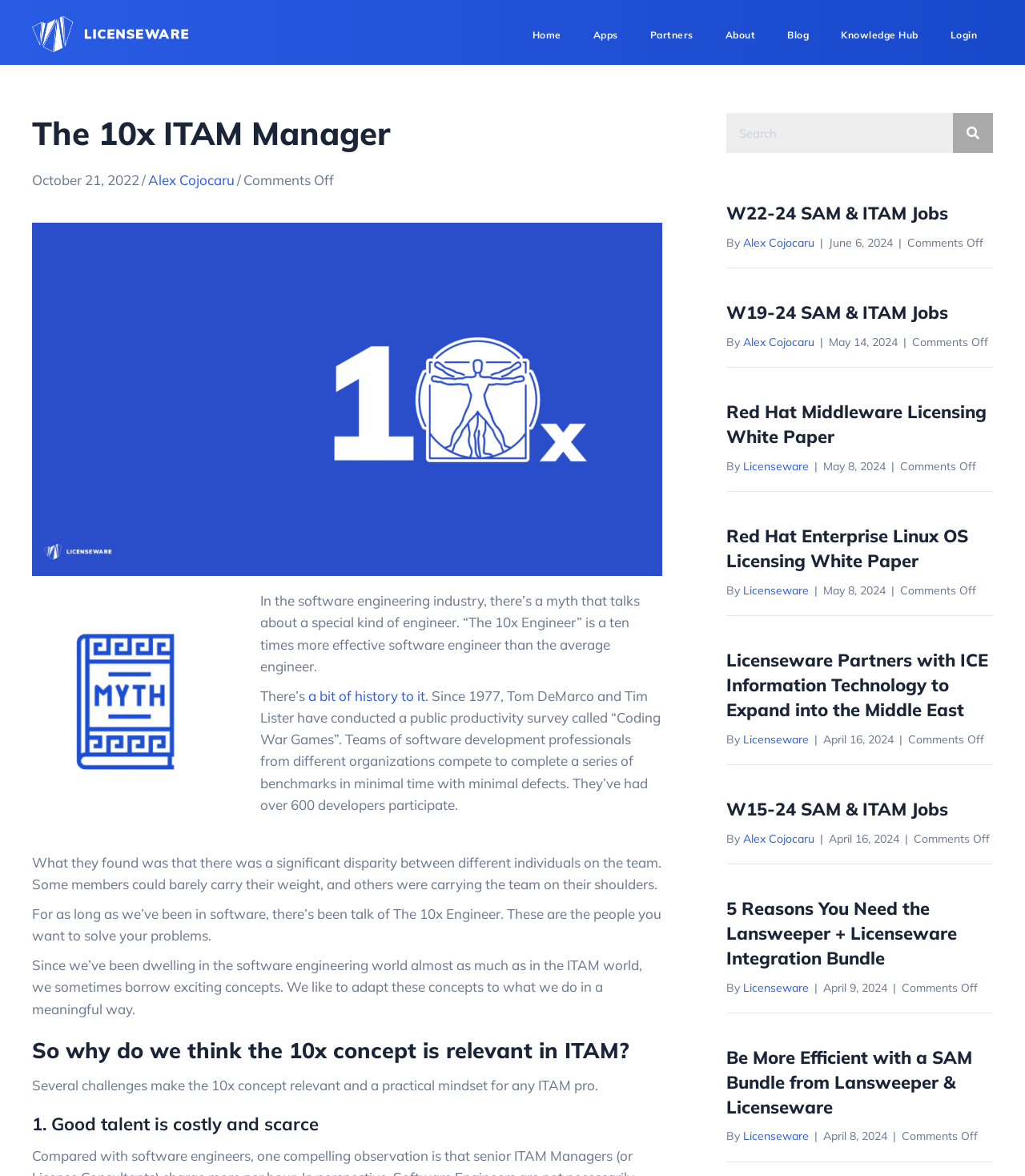Bounding box coordinates are specified in the format (top-left x, top-left y, bottom-right x, bottom-right y). All values are floating point numbers bounded between 0 and 1. Please provide the bounding box coordinate of the region this sentence describes: Alex Cojocaru

[0.725, 0.707, 0.794, 0.719]